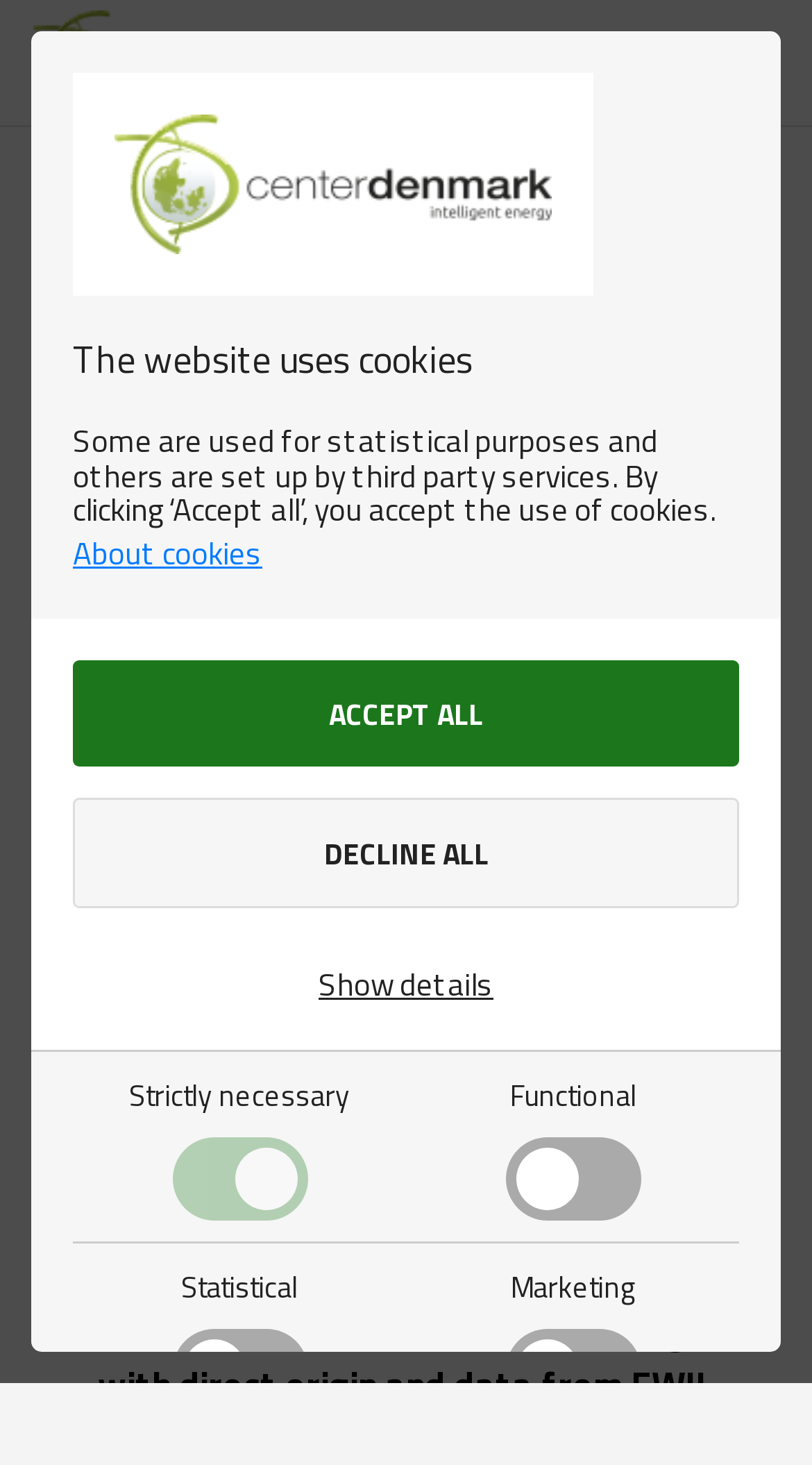Locate the bounding box coordinates of the element to click to perform the following action: 'Click the 'Show details' button'. The coordinates should be given as four float values between 0 and 1, in the form of [left, top, right, bottom].

[0.392, 0.655, 0.608, 0.687]